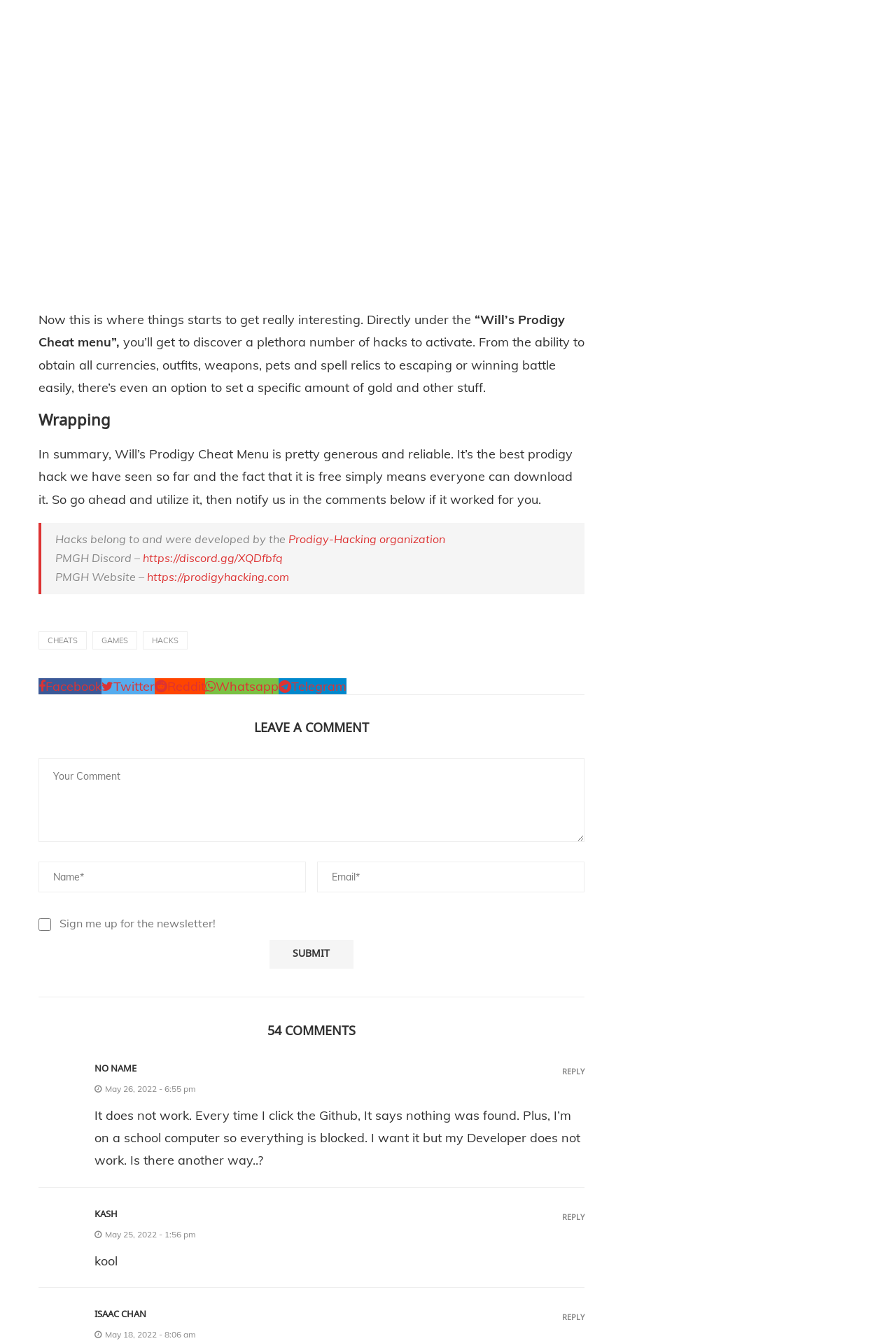Please determine the bounding box coordinates of the element's region to click in order to carry out the following instruction: "Click the 'HACKS' link". The coordinates should be four float numbers between 0 and 1, i.e., [left, top, right, bottom].

[0.159, 0.471, 0.209, 0.484]